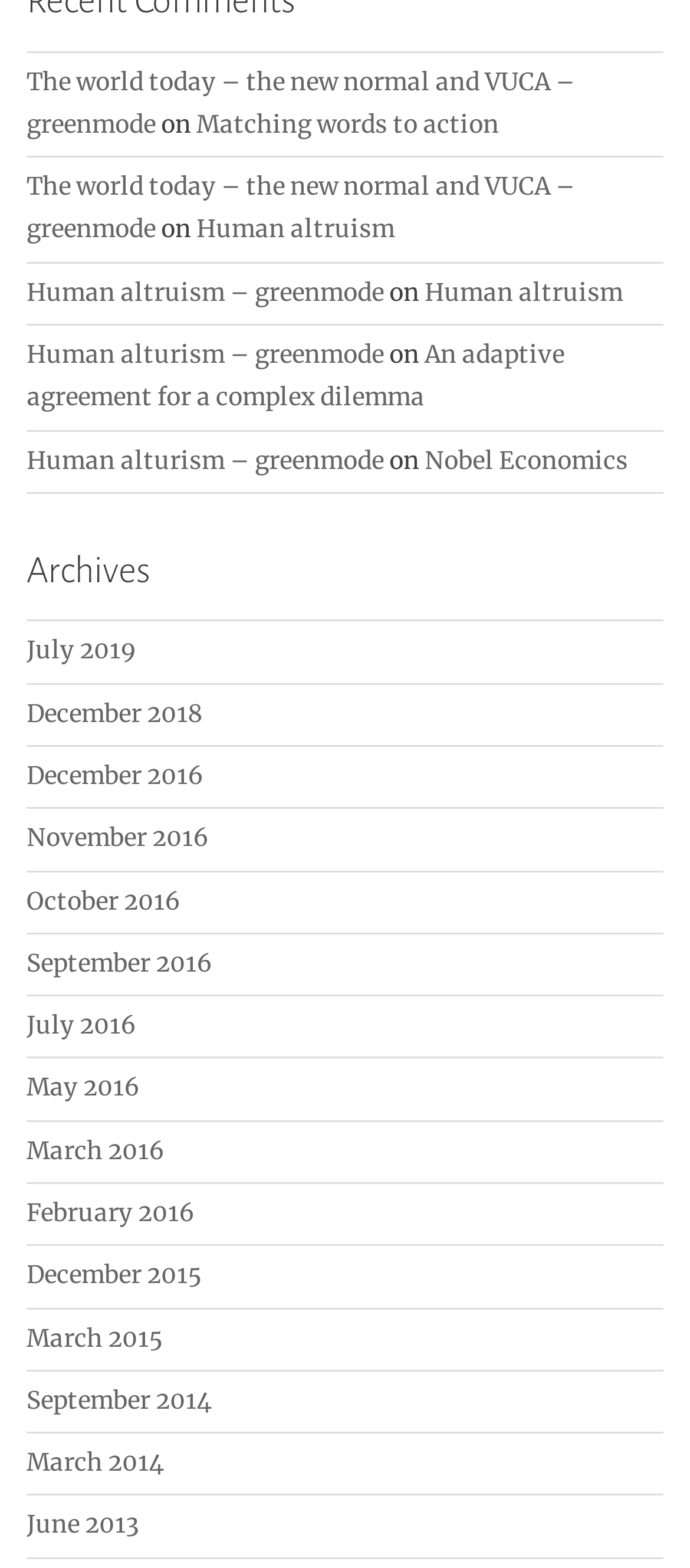Please determine the bounding box coordinates of the clickable area required to carry out the following instruction: "Browse archives from July 2019". The coordinates must be four float numbers between 0 and 1, represented as [left, top, right, bottom].

[0.038, 0.406, 0.197, 0.425]